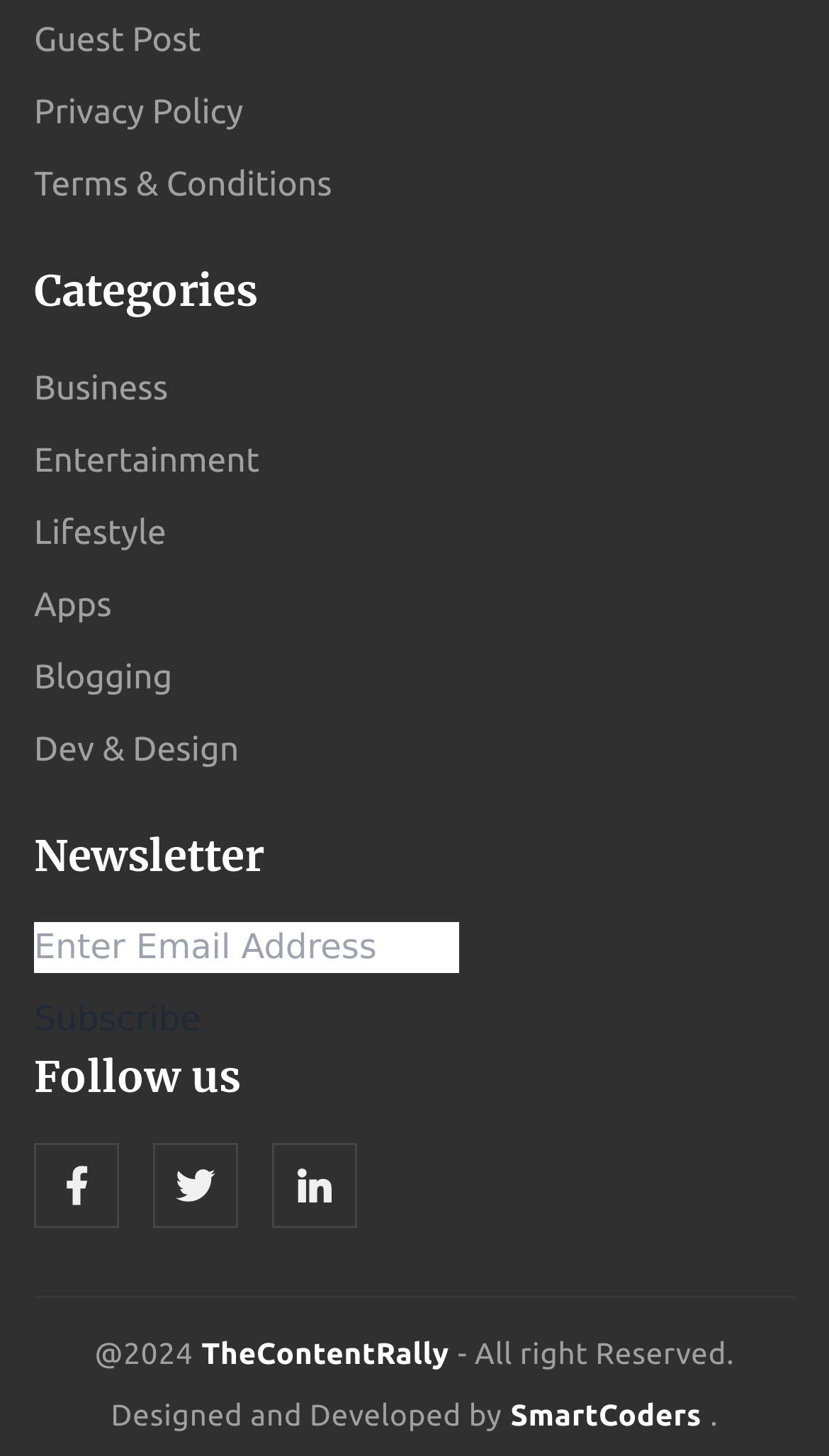Reply to the question with a single word or phrase:
What is the copyright year?

2024